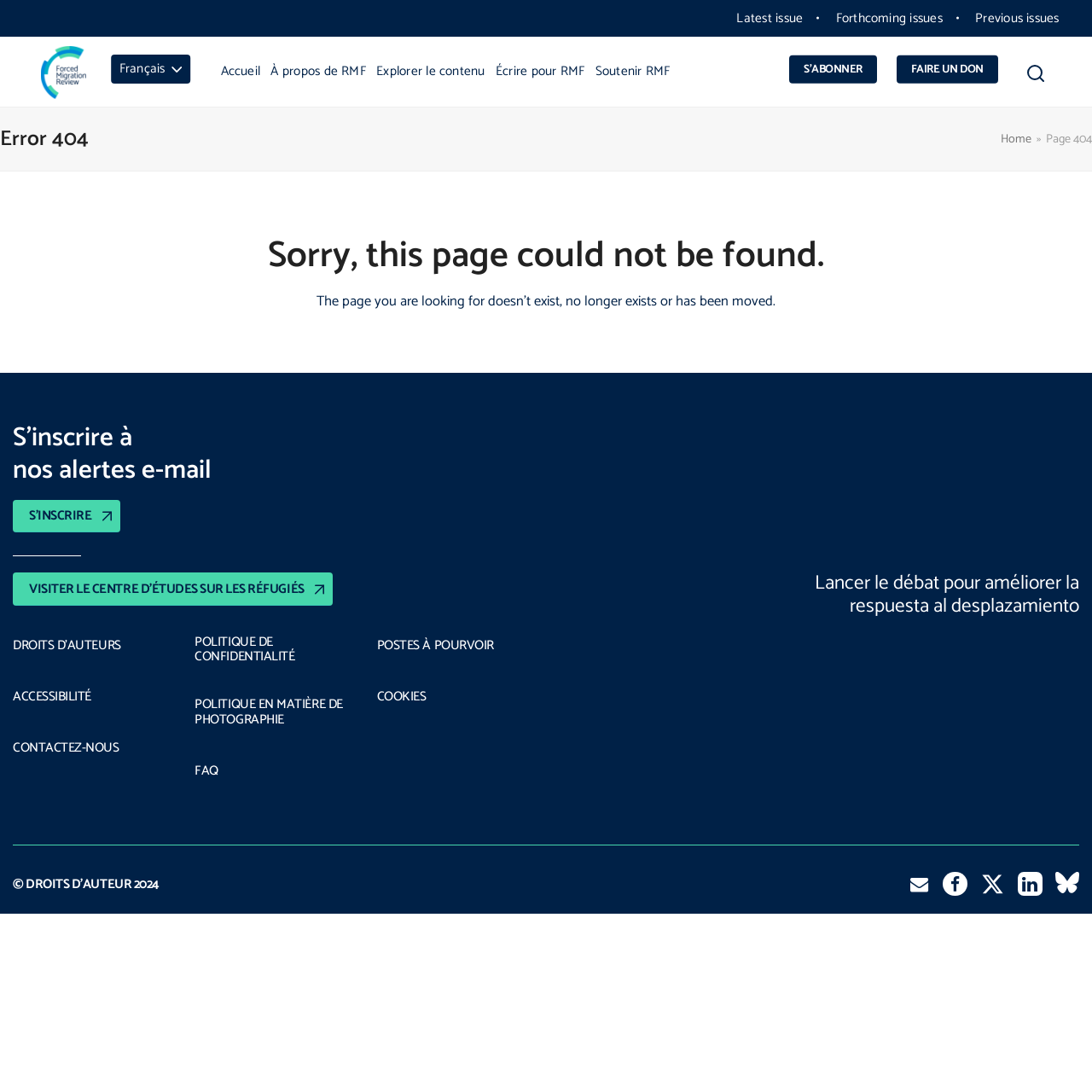Locate the bounding box coordinates of the area to click to fulfill this instruction: "Click on the 'Latest issue' link". The bounding box should be presented as four float numbers between 0 and 1, in the order [left, top, right, bottom].

[0.675, 0.007, 0.735, 0.026]